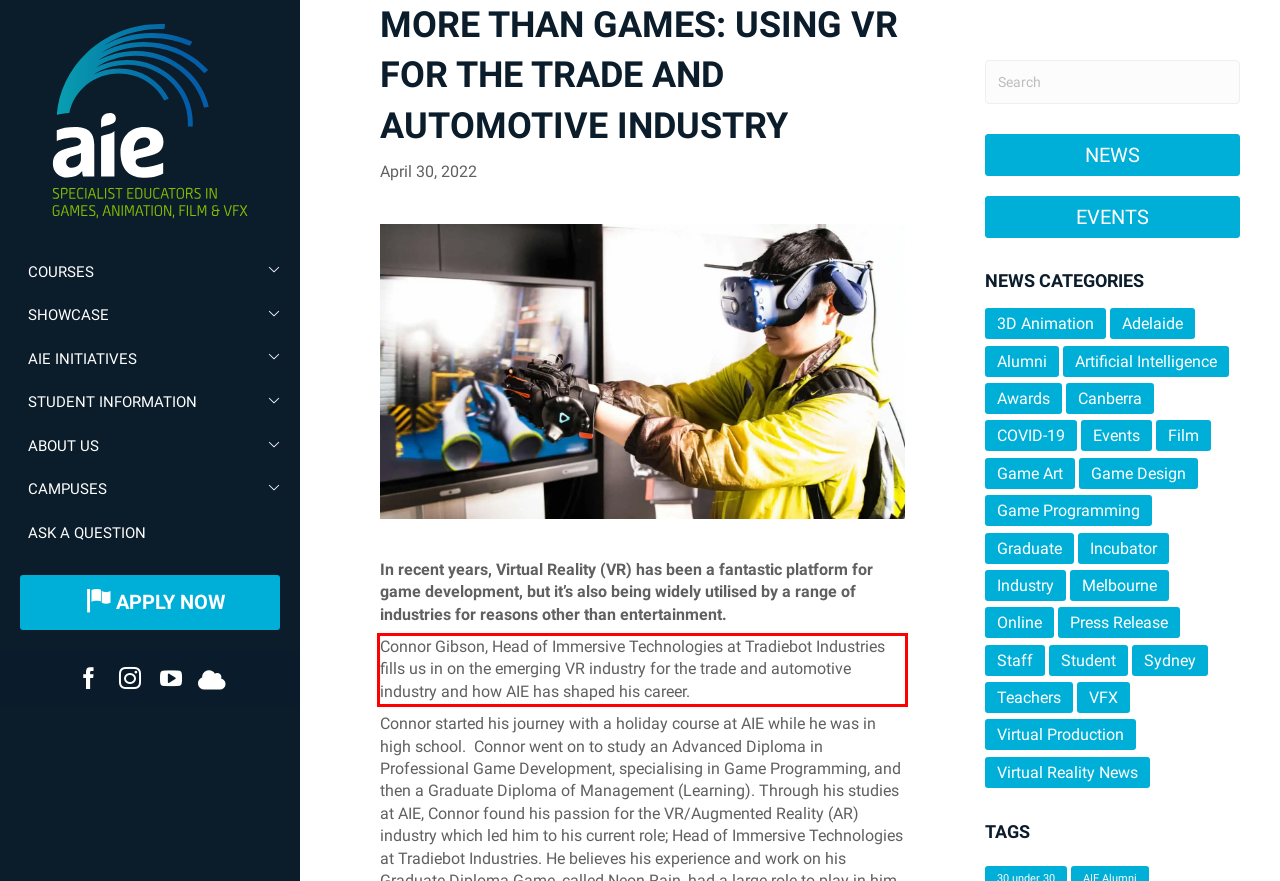You are given a screenshot of a webpage with a UI element highlighted by a red bounding box. Please perform OCR on the text content within this red bounding box.

Connor Gibson, Head of Immersive Technologies at Tradiebot Industries fills us in on the emerging VR industry for the trade and automotive industry and how AIE has shaped his career.